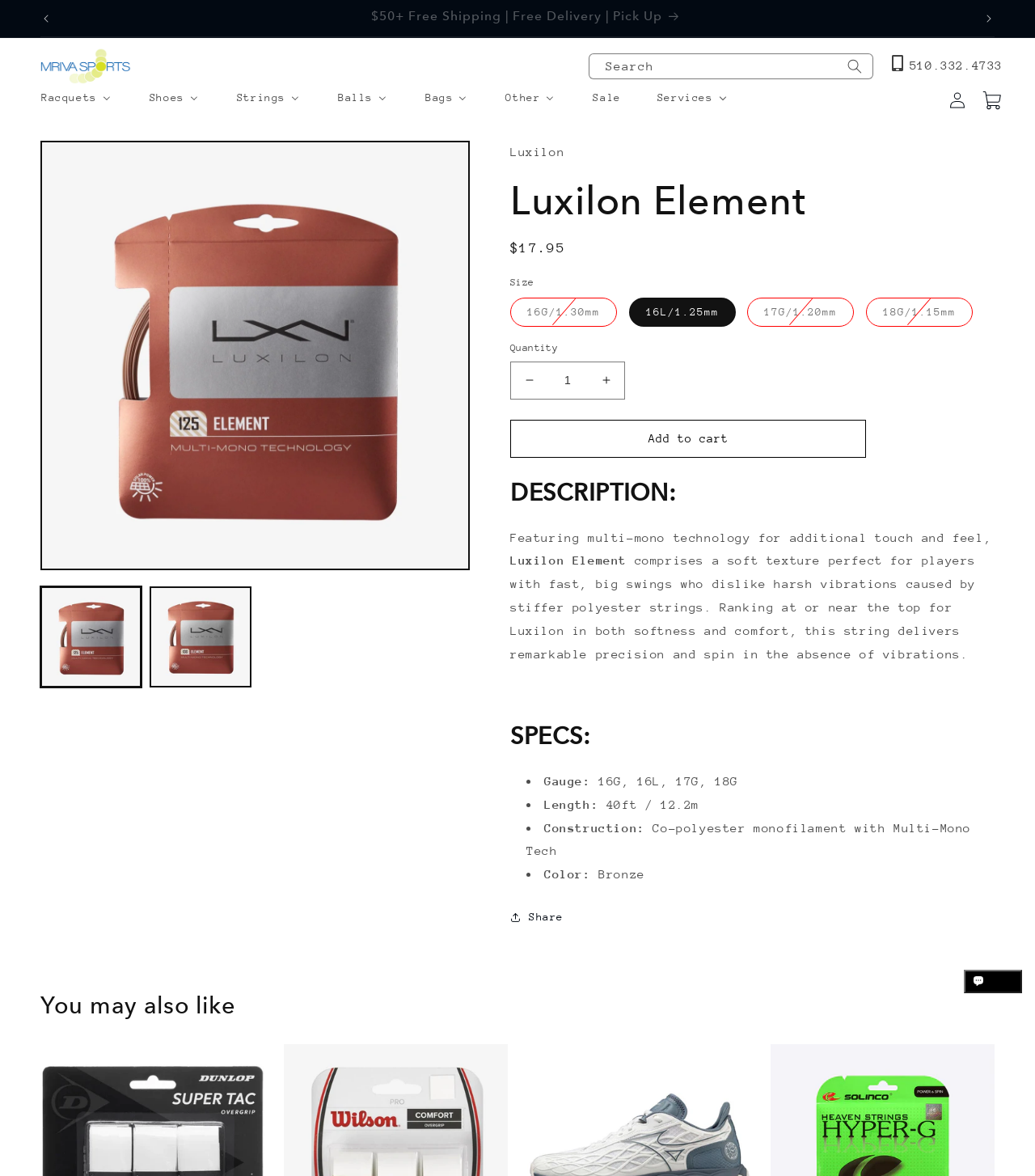Carefully examine the image and provide an in-depth answer to the question: What is the purpose of the 'Load image' buttons?

I inferred this answer by examining the gallery viewer section, where the 'Load image' buttons are displayed alongside product images, suggesting that they are used to view different images of the product.